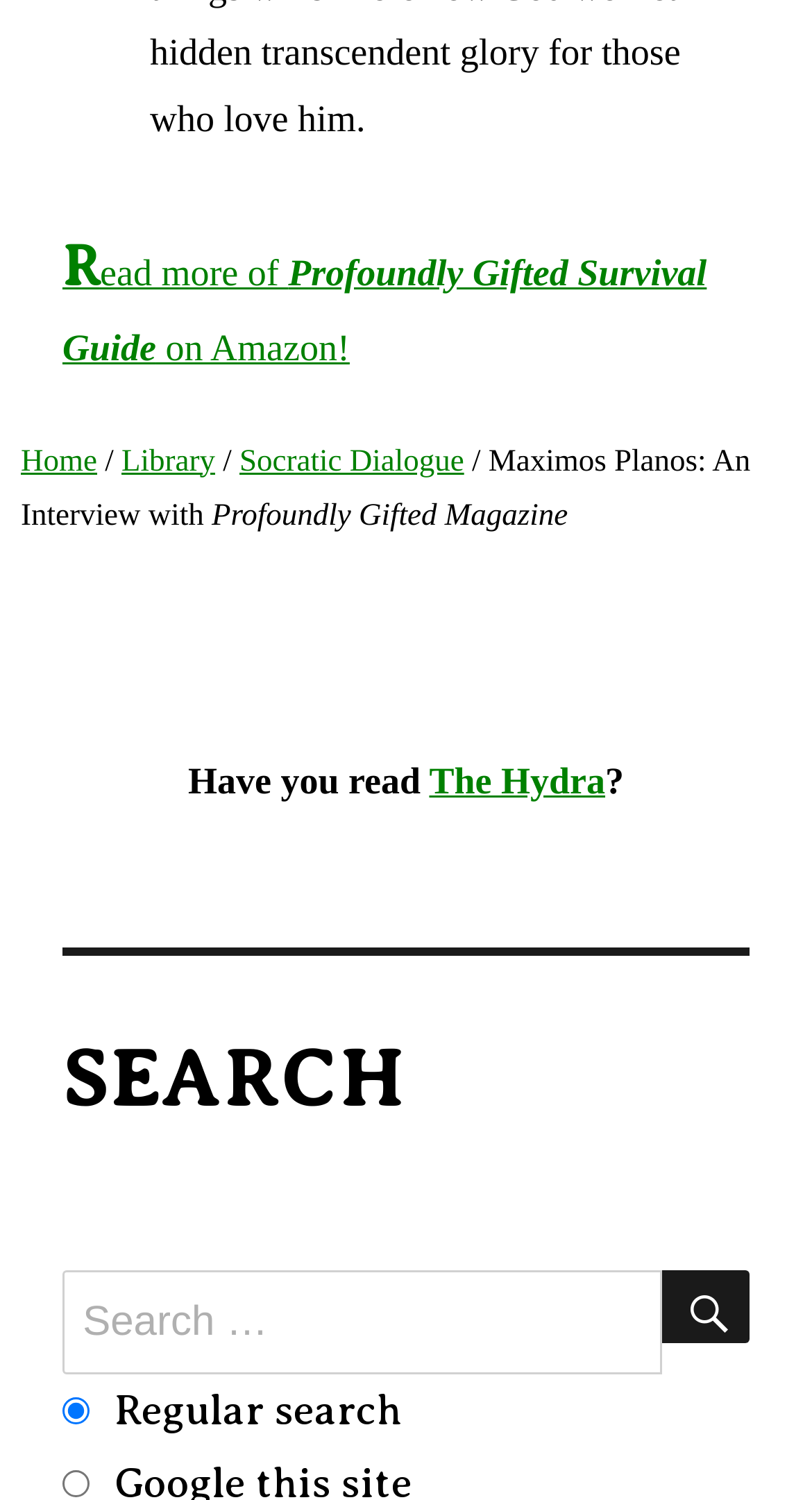Determine the bounding box coordinates of the element's region needed to click to follow the instruction: "Click on The Hydra". Provide these coordinates as four float numbers between 0 and 1, formatted as [left, top, right, bottom].

[0.529, 0.507, 0.745, 0.535]